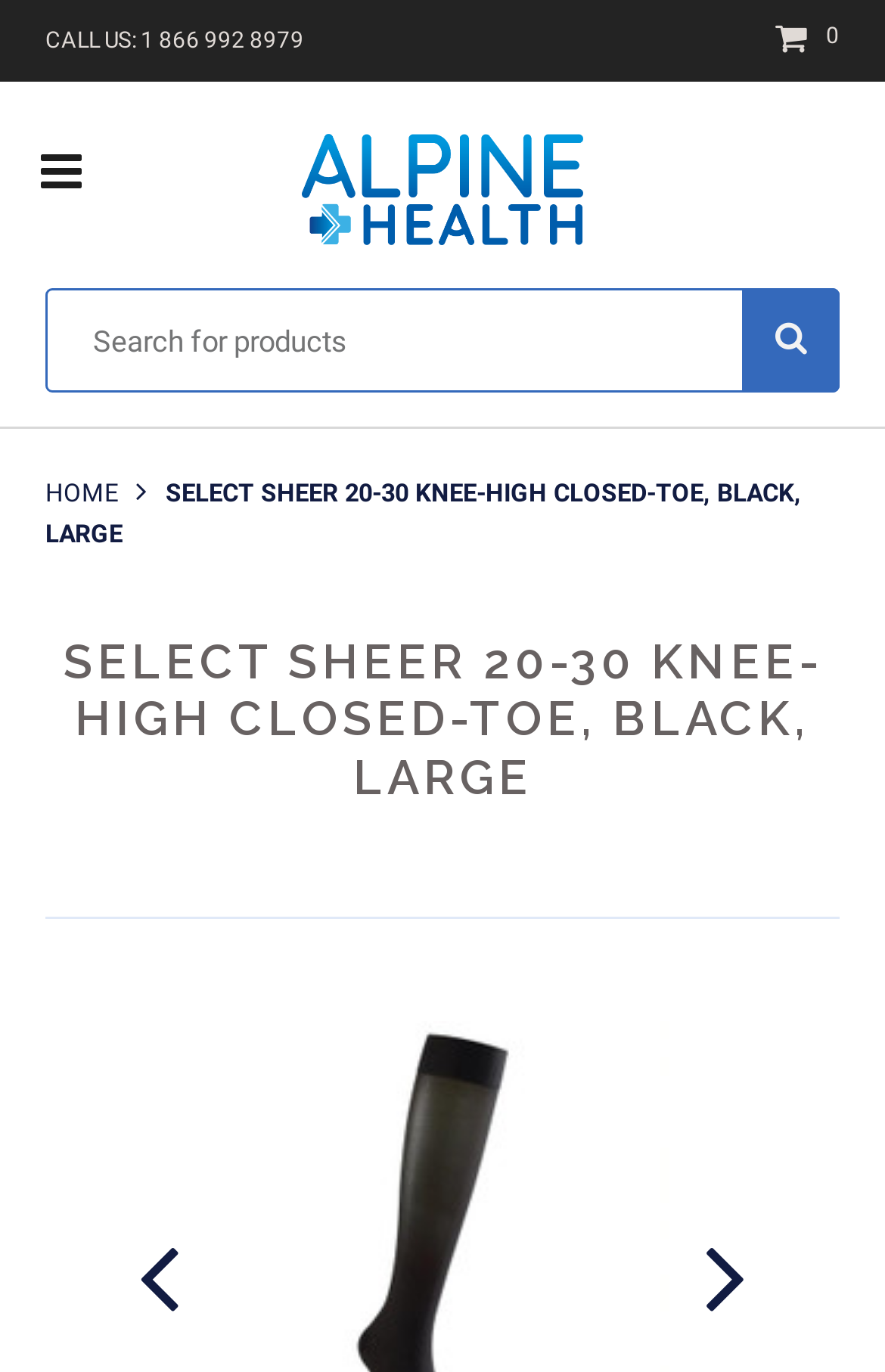What is the color of the product?
Answer the question with a detailed and thorough explanation.

I found the color of the product by looking at the text 'SELECT SHEER 20-30 KNEE-HIGH CLOSED-TOE, BLACK, LARGE' which appears to be the product name and description.